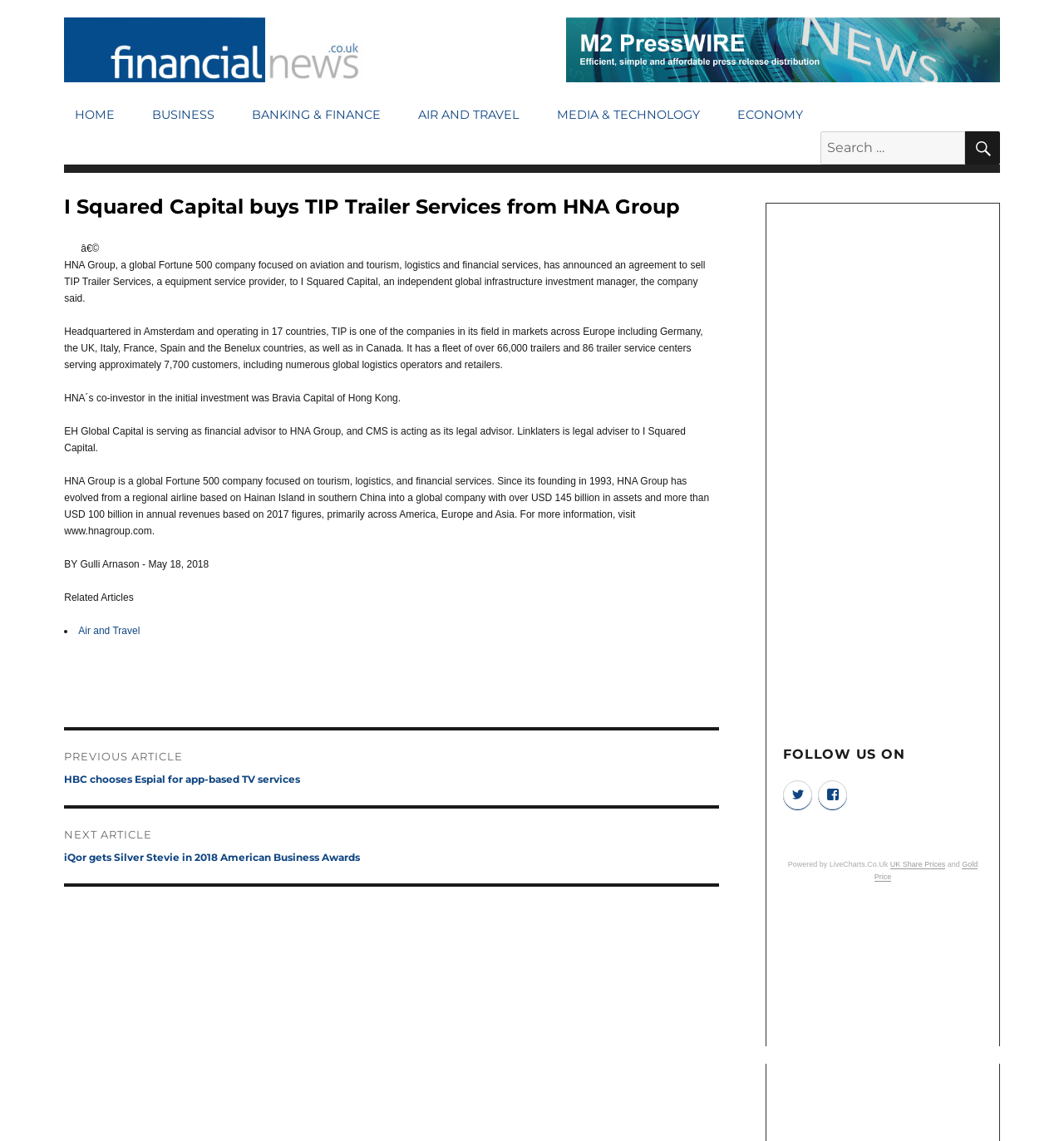What is the name of the company that is serving as financial advisor to HNA Group?
Provide a detailed answer to the question, using the image to inform your response.

The answer can be found in the article's content where it is mentioned that 'EH Global Capital is serving as financial advisor to HNA Group, and CMS is acting as its legal advisor.'